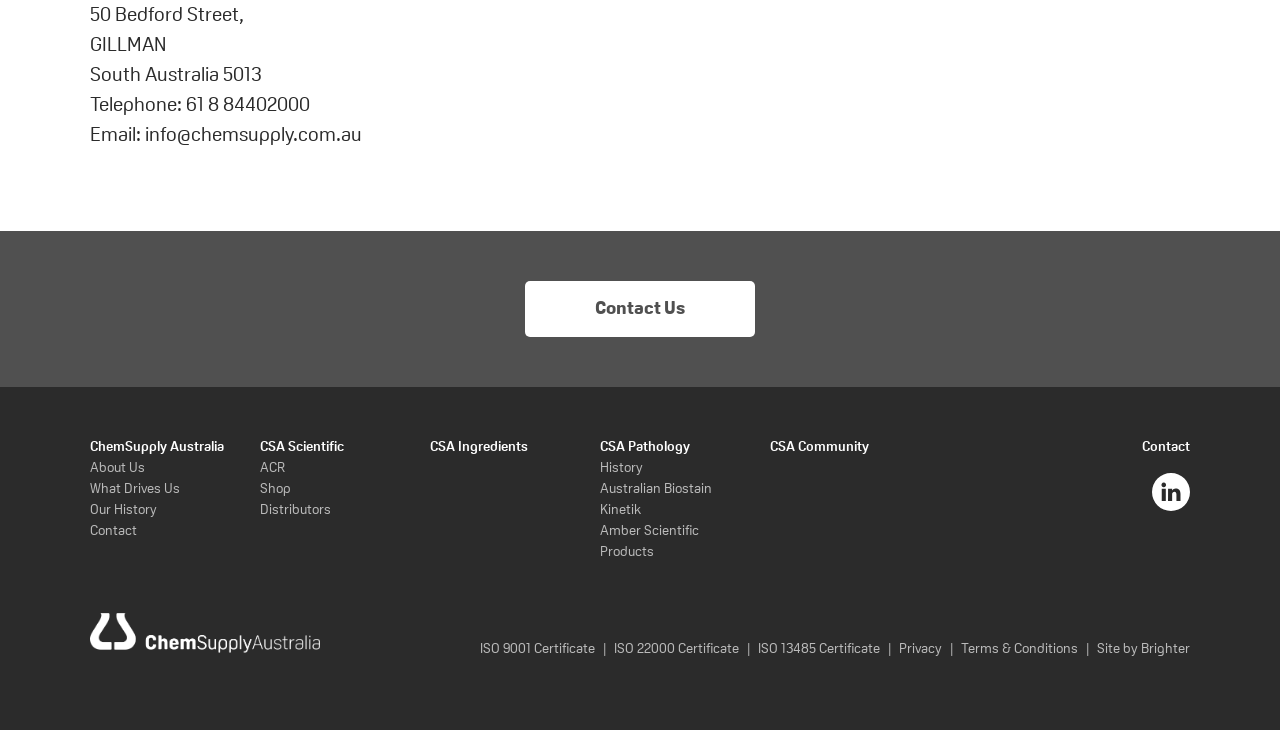Please analyze the image and provide a thorough answer to the question:
What is the name of the company that developed the ChemSupply Australia website?

I found the name of the company by looking at the link at the bottom of the webpage that says 'Site by Brighter', which indicates that Brighter is the company that developed the website.